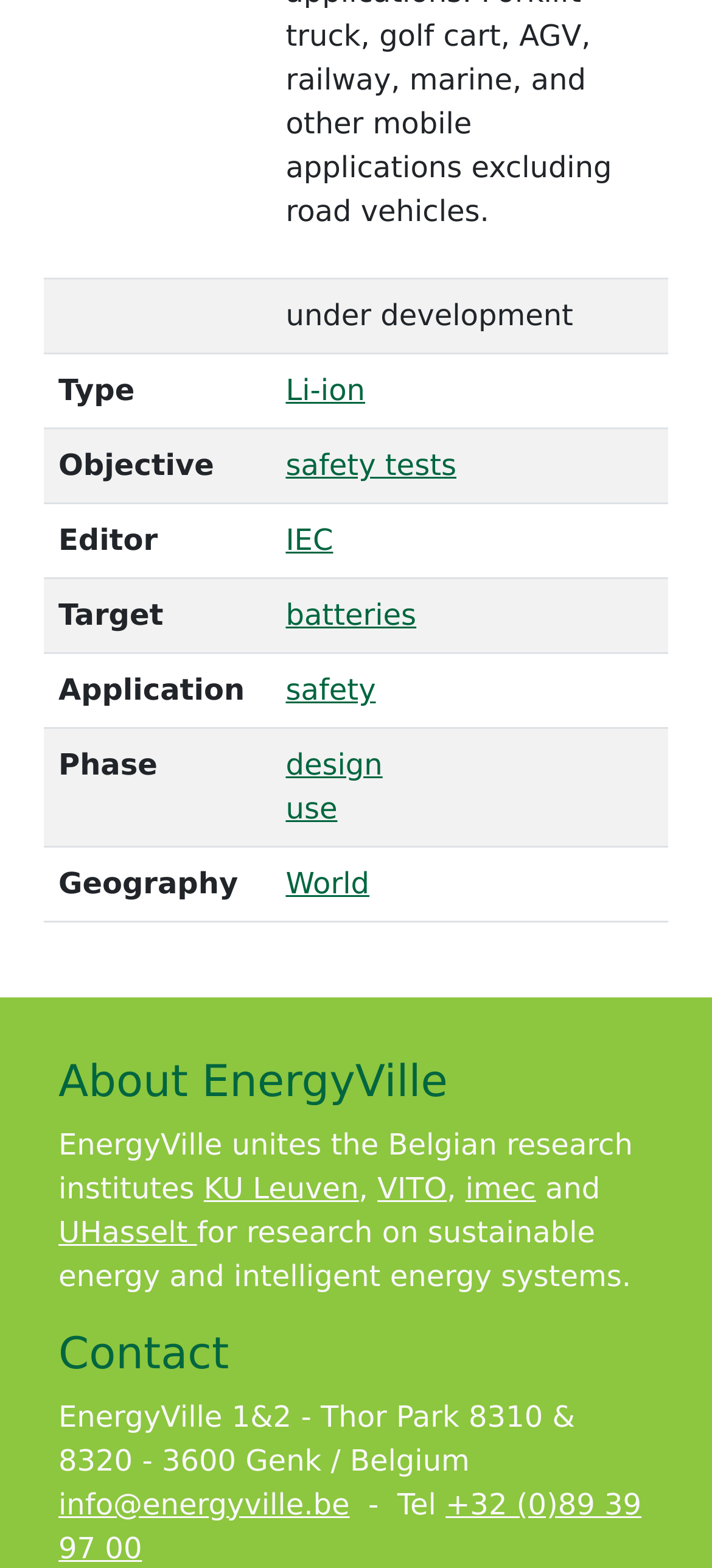Where is EnergyVille located?
Refer to the screenshot and deliver a thorough answer to the question presented.

The answer can be found in the StaticText element with the text 'EnergyVille 1&2 - Thor Park 8310 & 8320 - 3600 Genk / Belgium'. It is located in the Contact section of the webpage.